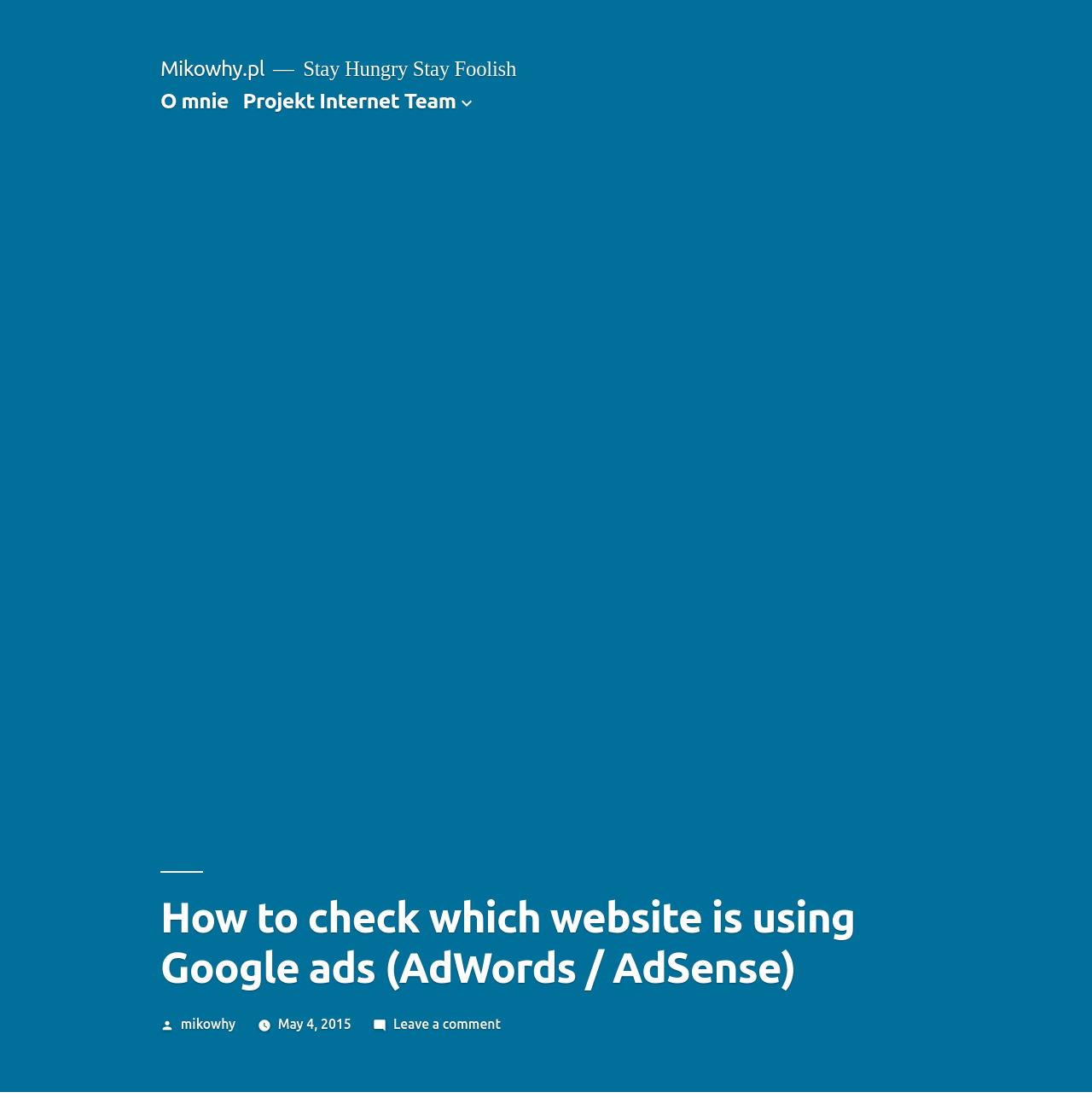Please provide a brief answer to the following inquiry using a single word or phrase:
What is the name of the website?

Mikowhy.pl